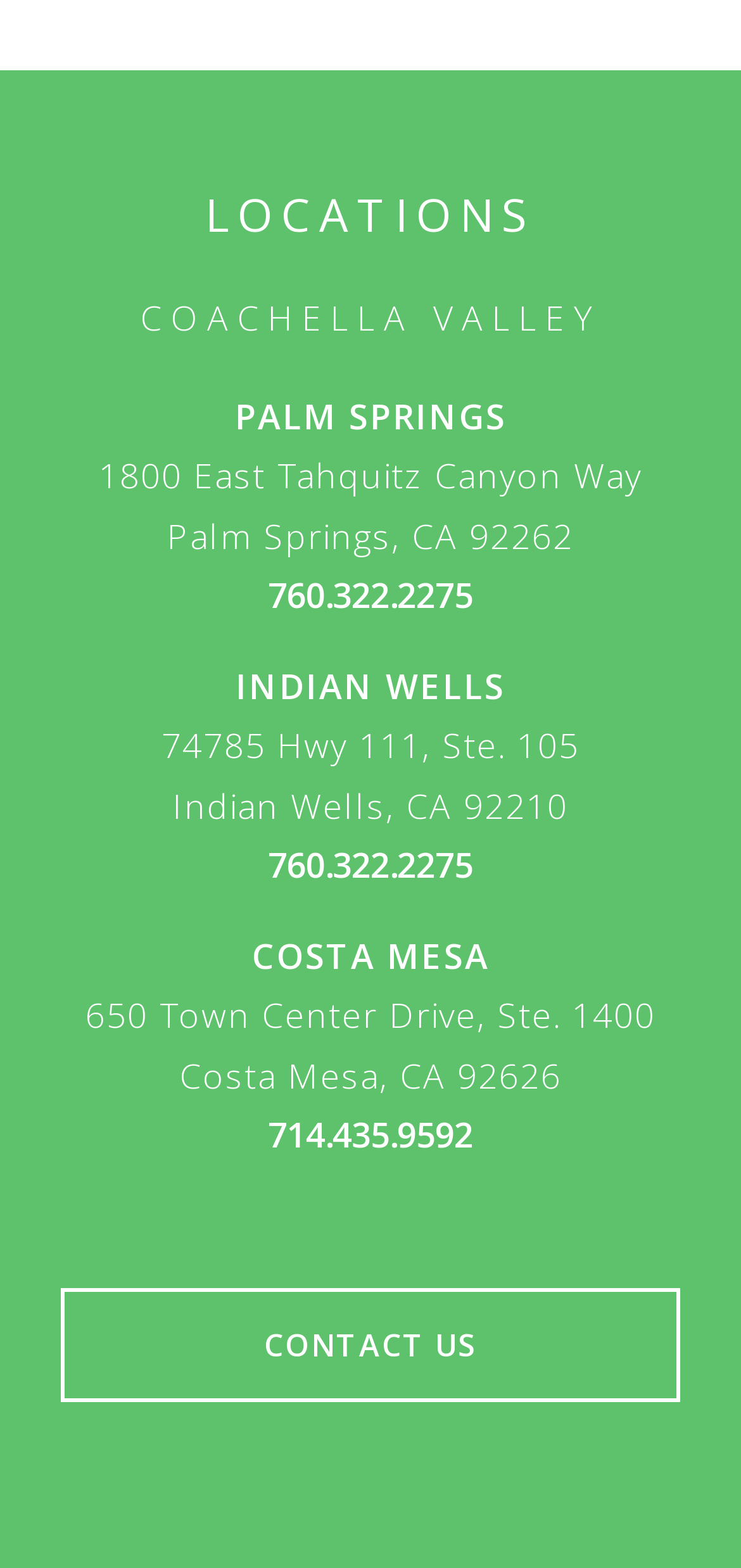What is the phone number for Indian Wells?
Please provide a detailed and comprehensive answer to the question.

The phone number for Indian Wells is the same as the one for Palm Springs, which is '760.322.2275'. This is listed below the address '74785 Hwy 111, Ste. 105'.